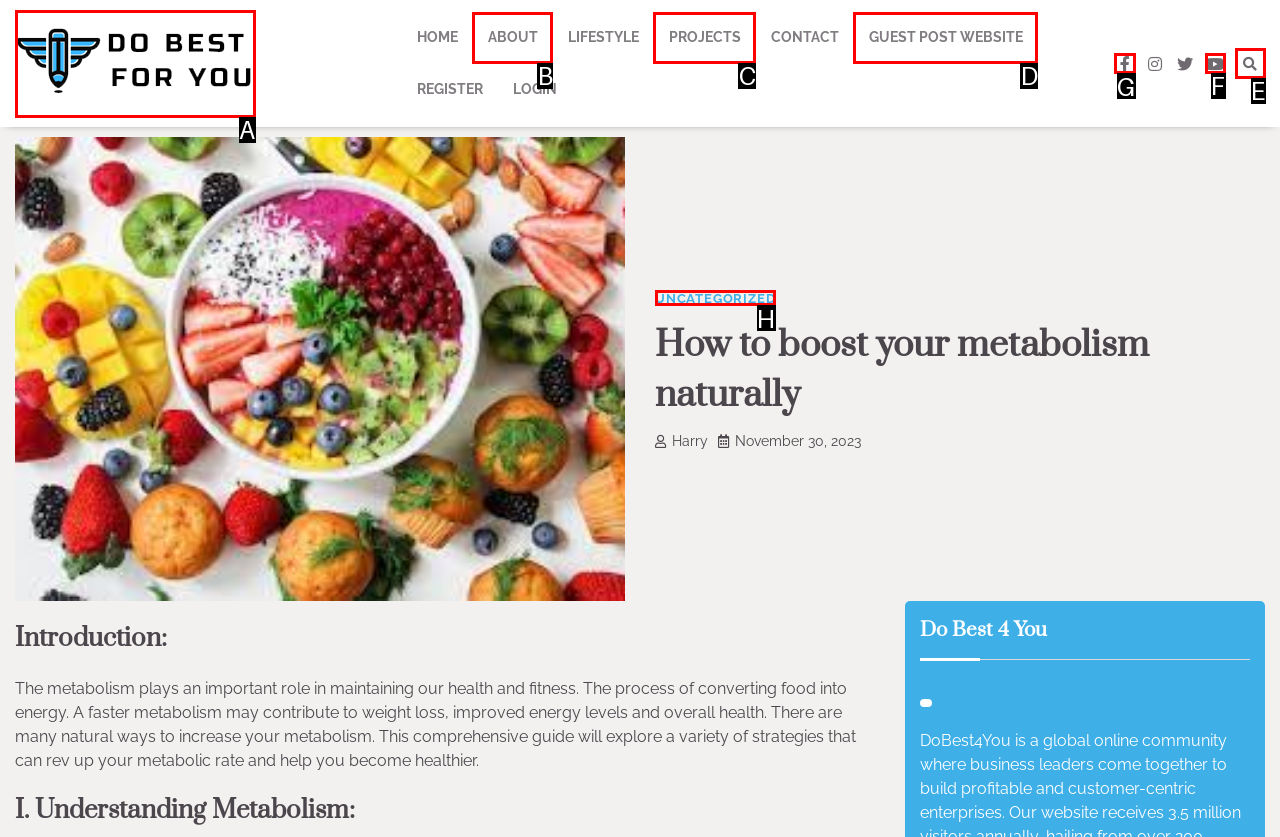What option should I click on to execute the task: visit the facebook page? Give the letter from the available choices.

G